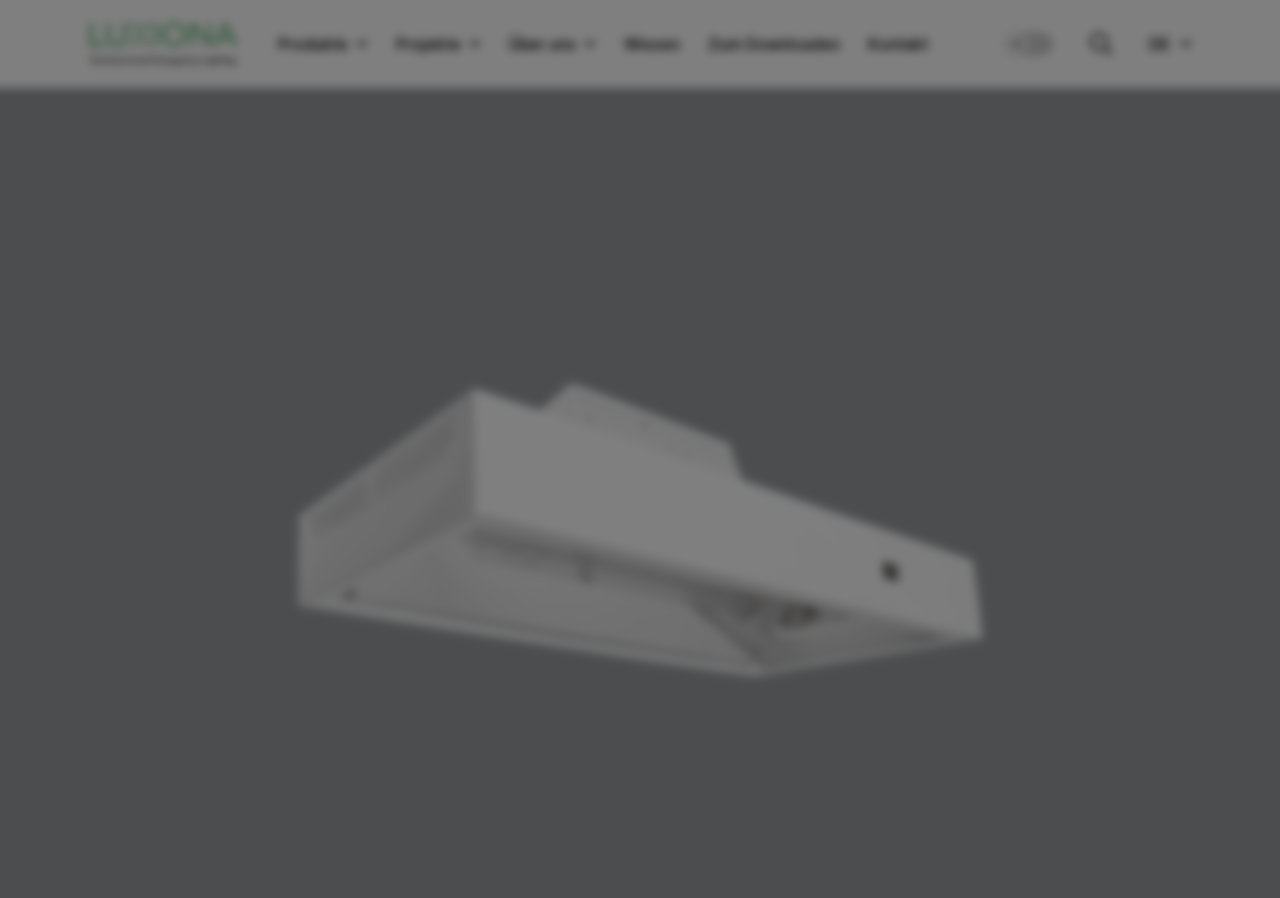Bounding box coordinates must be specified in the format (top-left x, top-left y, bottom-right x, bottom-right y). All values should be floating point numbers between 0 and 1. What are the bounding box coordinates of the UI element described as: Twitter

None